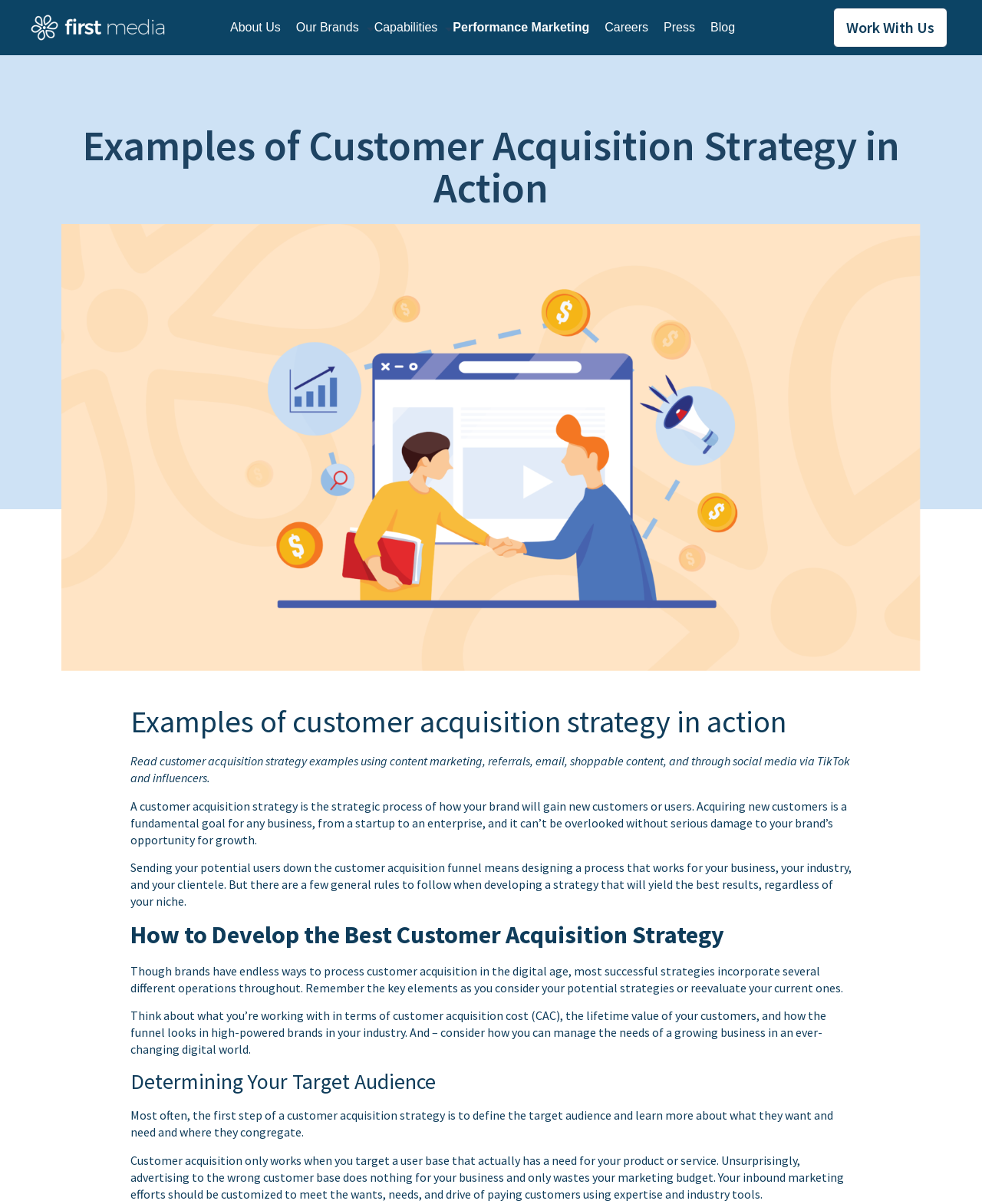Can you extract the headline from the webpage for me?

Examples of Customer Acquisition Strategy in Action